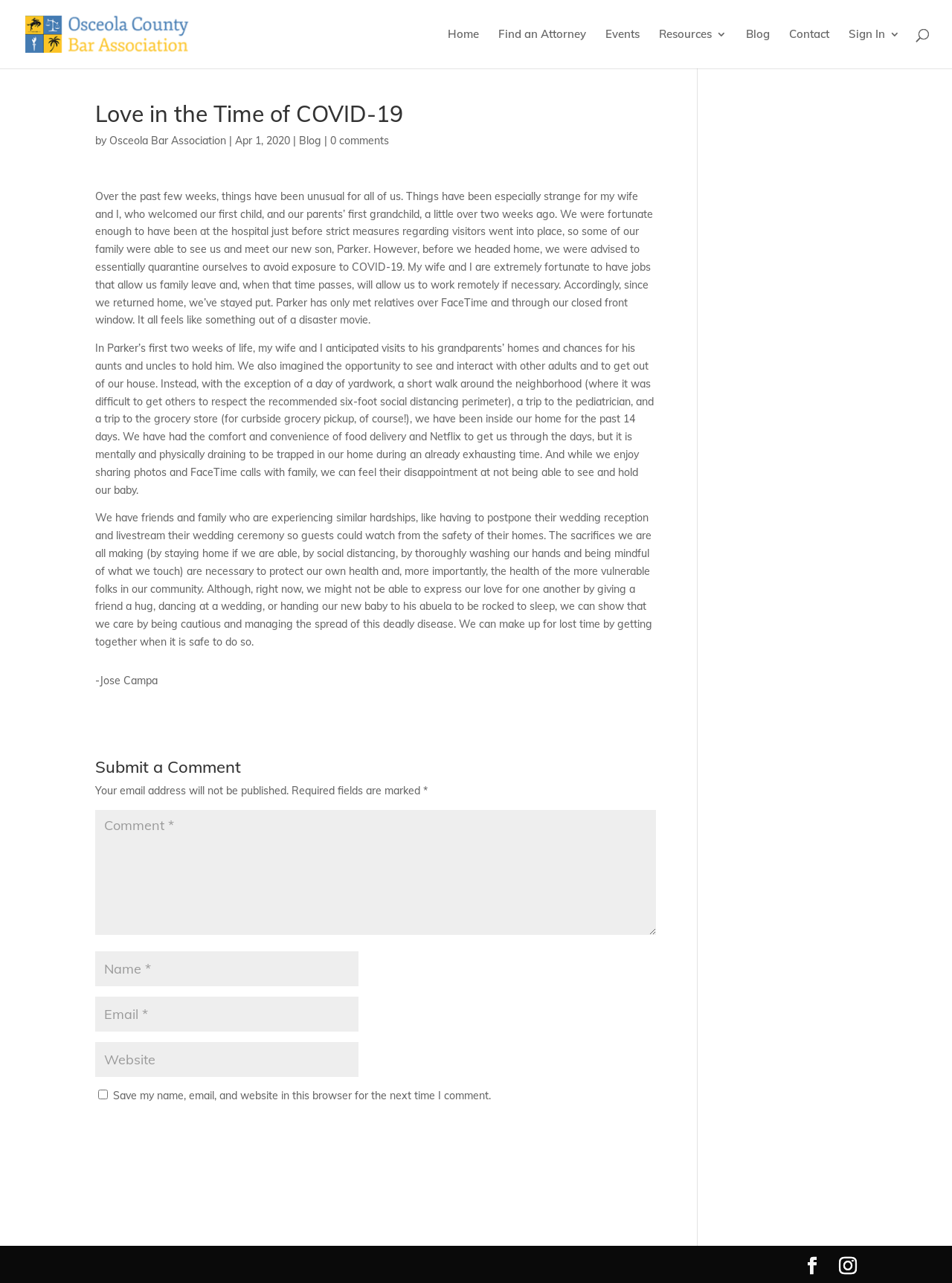Find the bounding box coordinates of the element to click in order to complete this instruction: "Submit a comment". The bounding box coordinates must be four float numbers between 0 and 1, denoted as [left, top, right, bottom].

[0.527, 0.87, 0.689, 0.898]